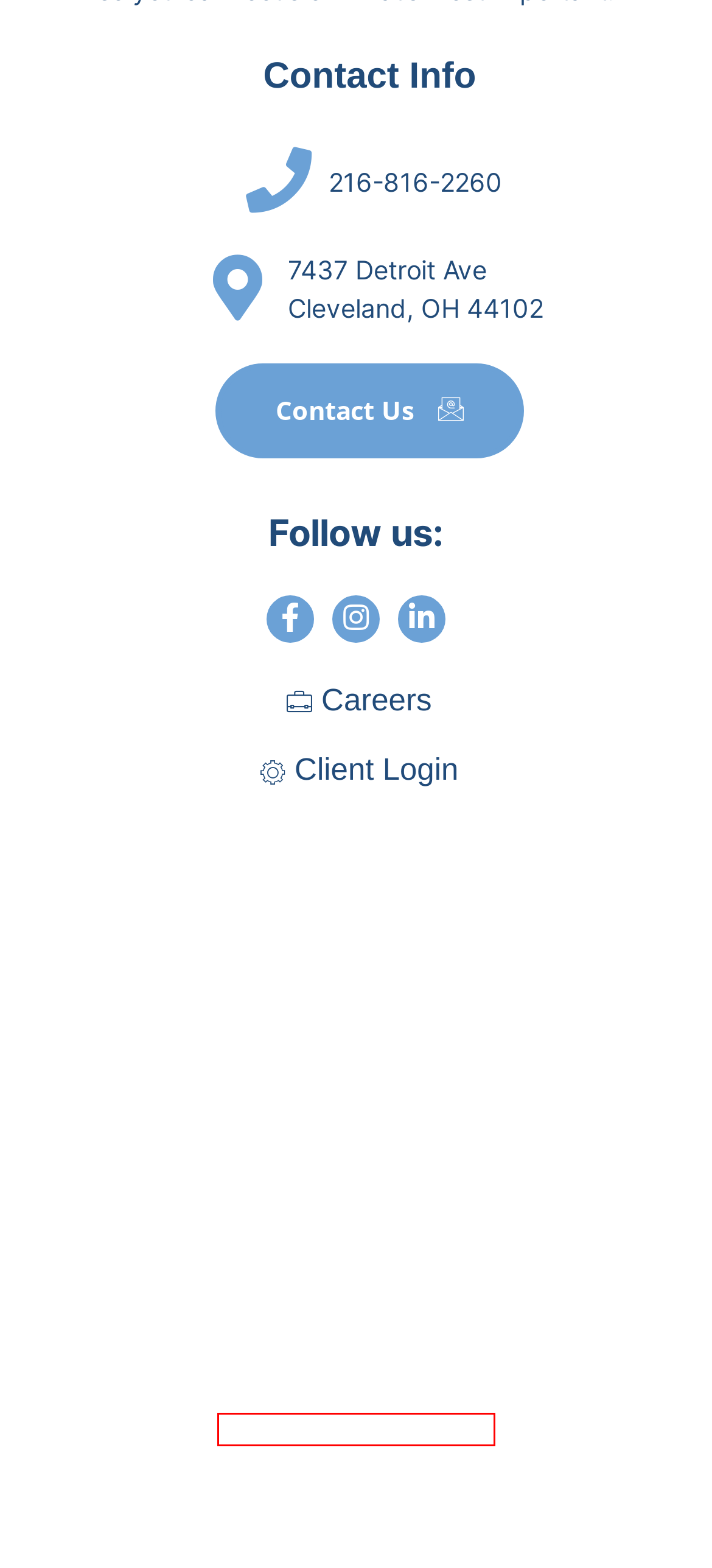You are looking at a screenshot of a webpage with a red bounding box around an element. Determine the best matching webpage description for the new webpage resulting from clicking the element in the red bounding box. Here are the descriptions:
A. Avalanche Advertising Reviews | Cleveland, Ohio | UpCity
B. Terms -
C. 22 Best Cleveland, OH Digital Marketing Agencies | Expertise.com
D. Contact Us -
E. What We Do -
F. Video Production -
G. Careers -
H. Home -

A